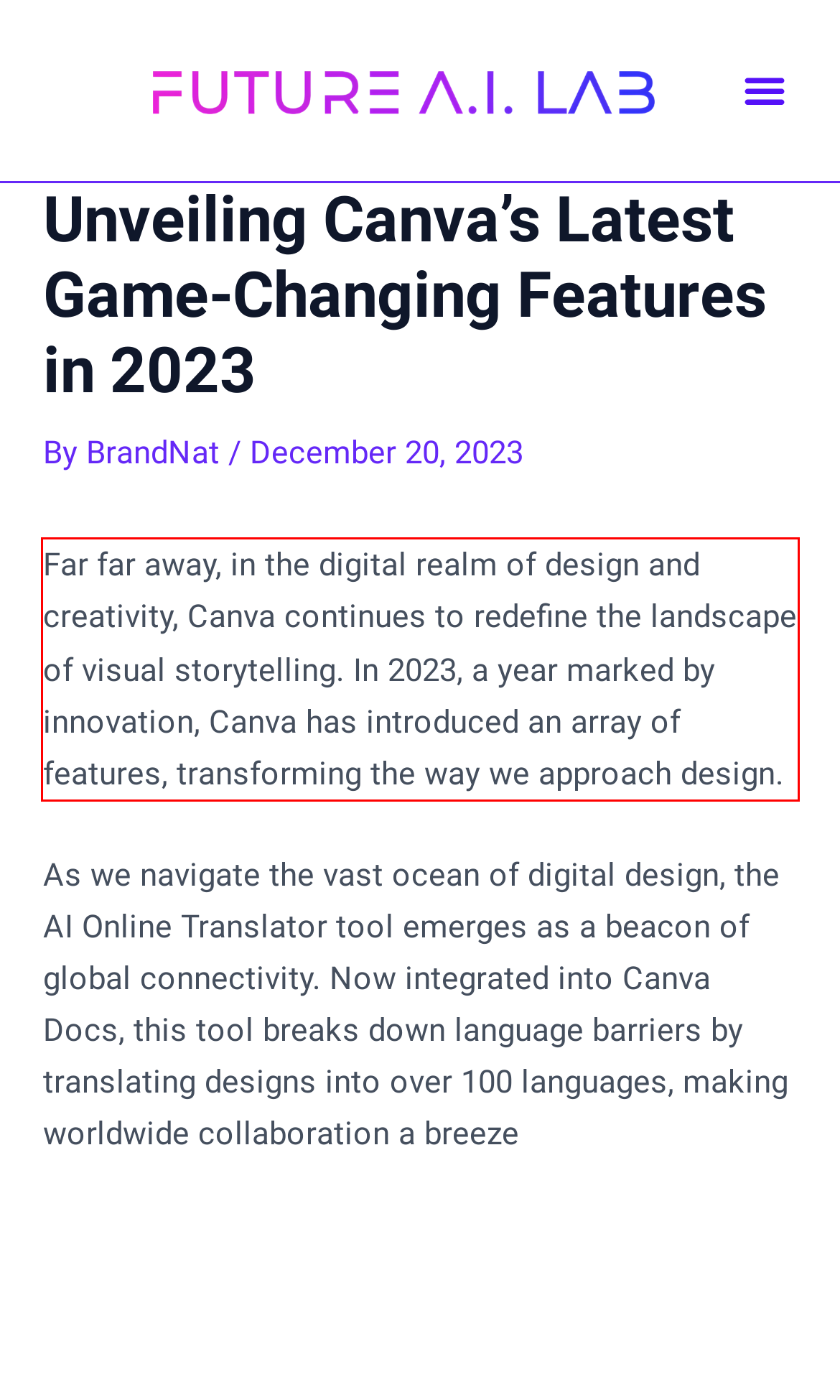Using OCR, extract the text content found within the red bounding box in the given webpage screenshot.

Far far away, in the digital realm of design and creativity, Canva continues to redefine the landscape of visual storytelling. In 2023, a year marked by innovation, Canva has introduced an array of features, transforming the way we approach design.